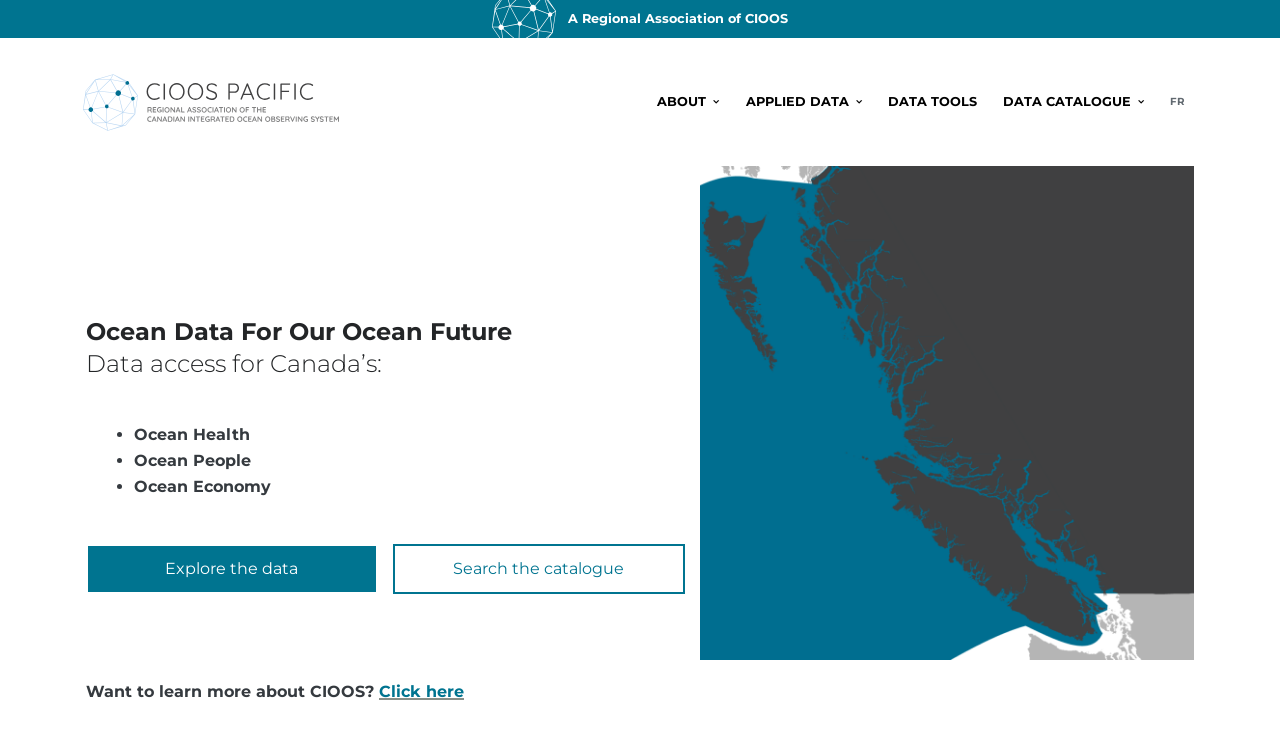Please determine the bounding box coordinates for the UI element described as: "Explore the data".

[0.067, 0.724, 0.295, 0.791]